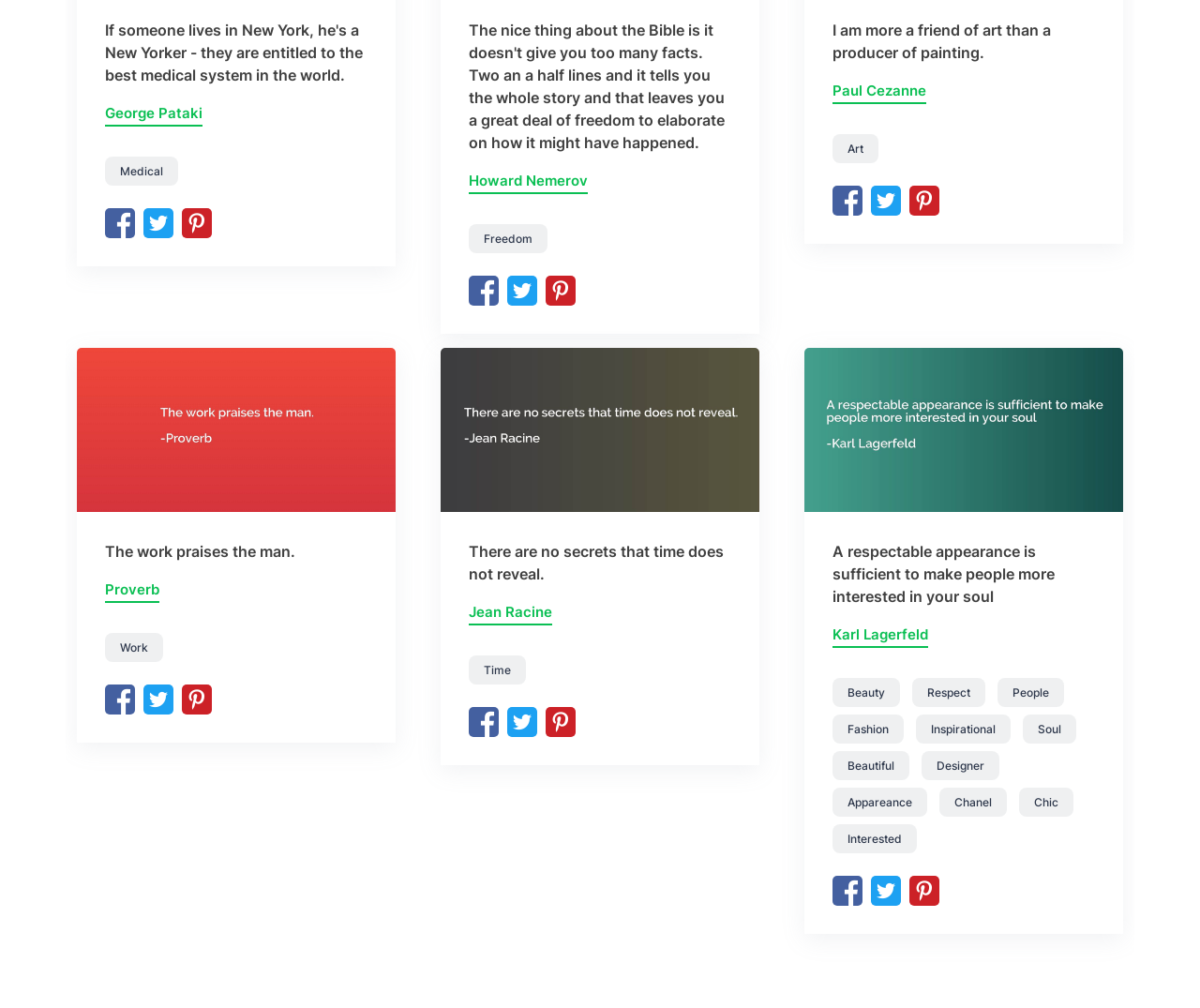Please specify the bounding box coordinates for the clickable region that will help you carry out the instruction: "Call the phone number".

None